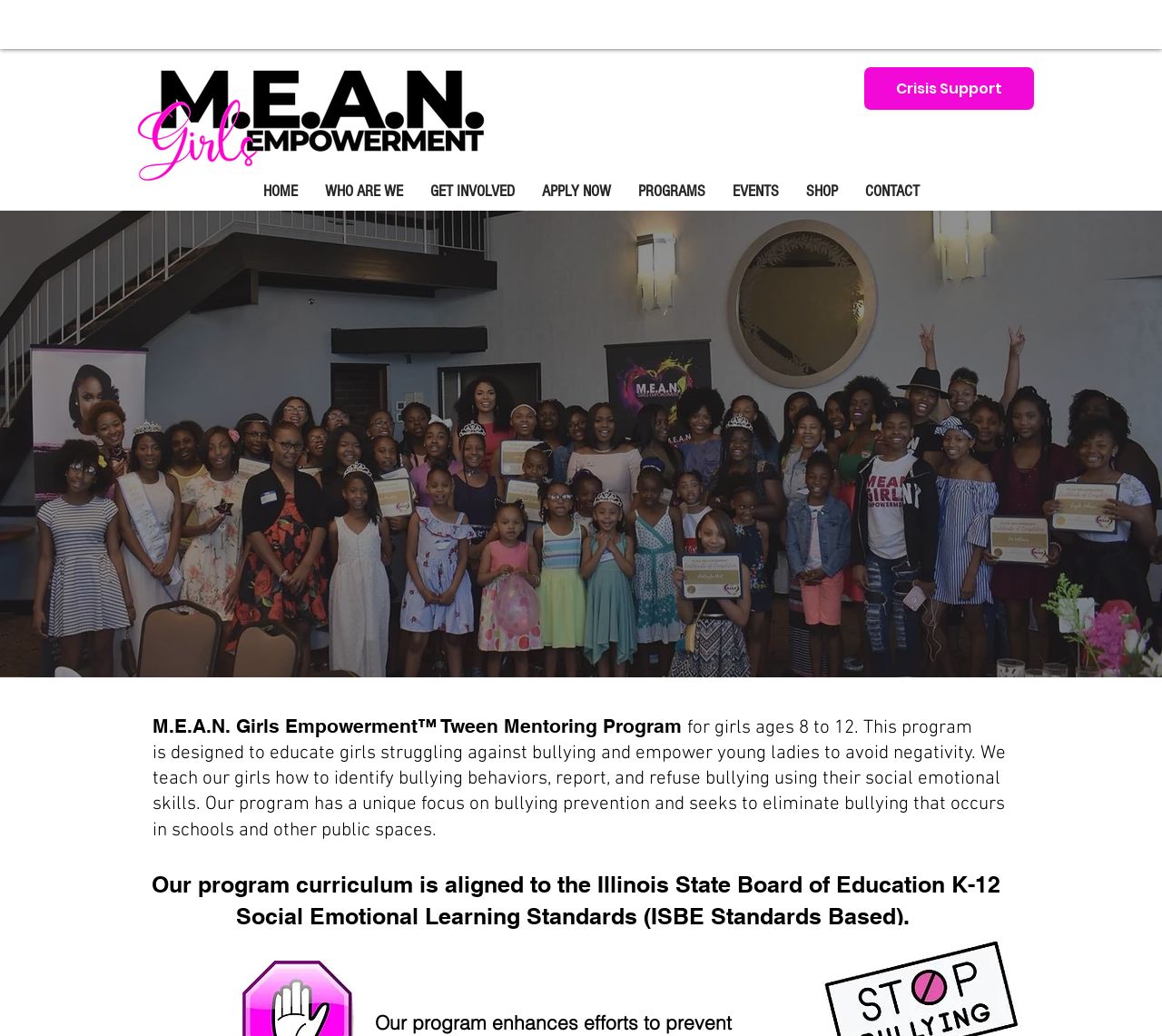What type of image is located at the top-left corner of the webpage?
Using the image as a reference, answer with just one word or a short phrase.

Logo